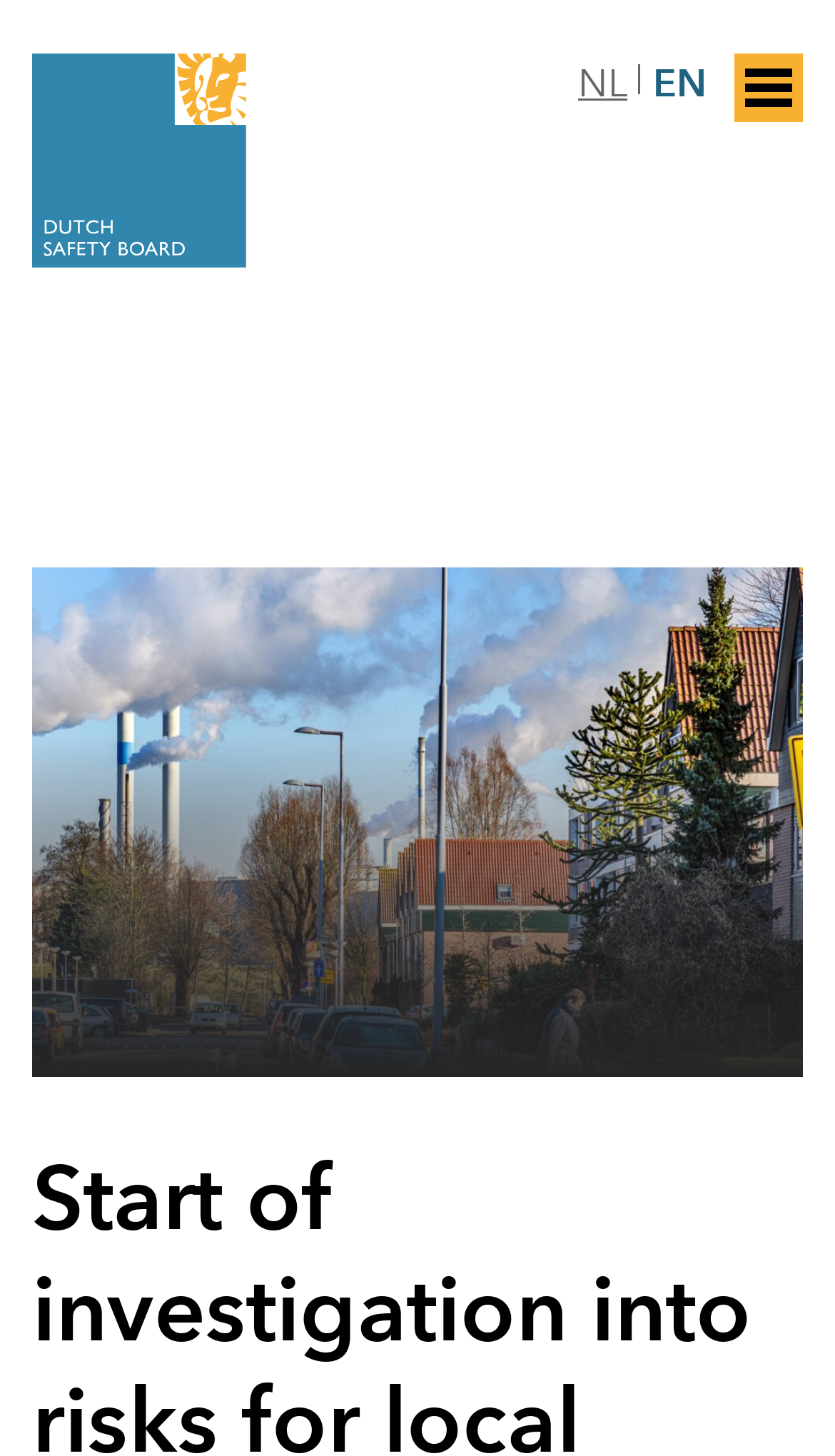Show the bounding box coordinates for the HTML element as described: "NL".

[0.692, 0.037, 0.782, 0.078]